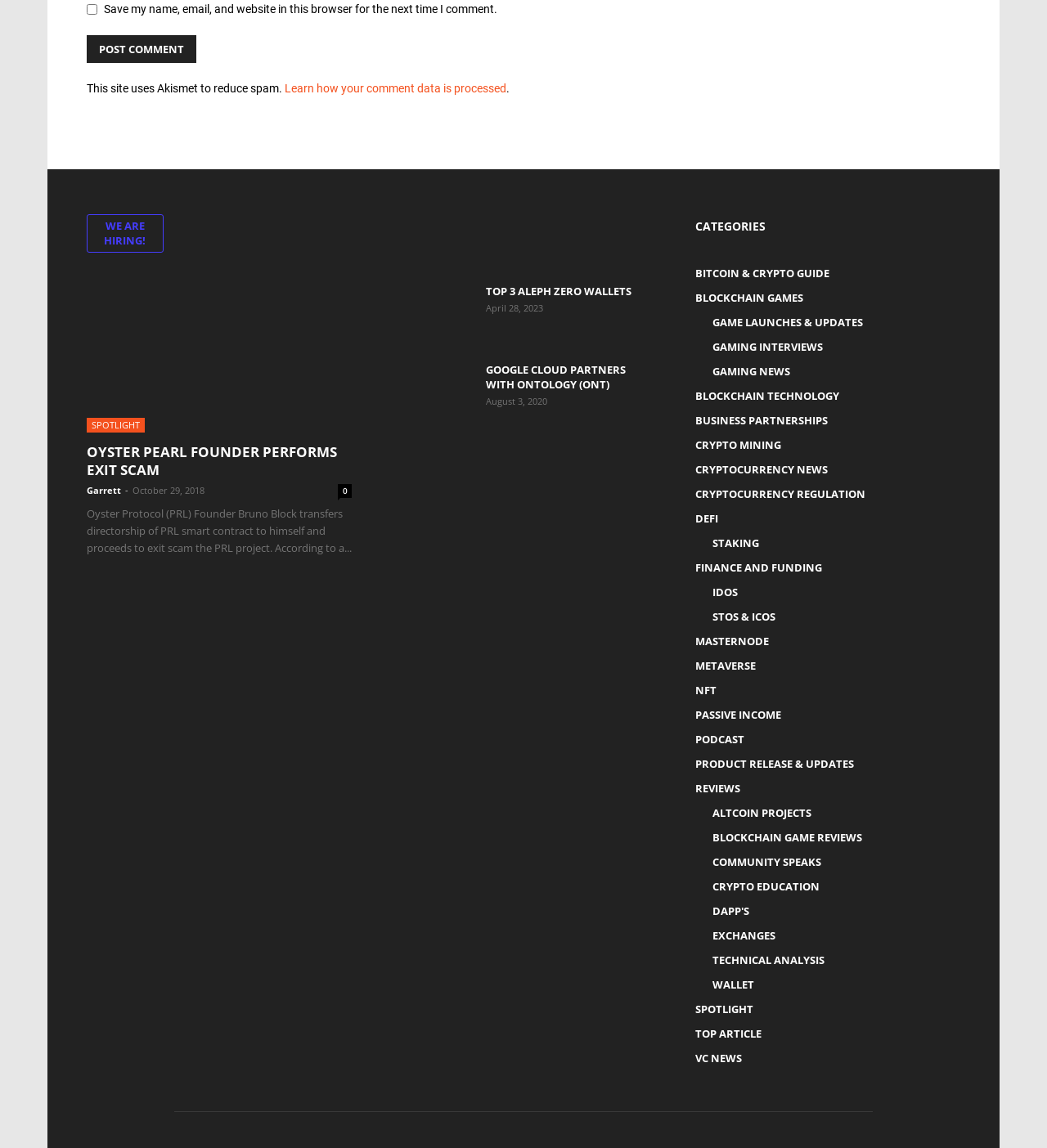Identify the bounding box coordinates of the element that should be clicked to fulfill this task: "Read the article 'Oyster Pearl Founder Performs Exit Scam'". The coordinates should be provided as four float numbers between 0 and 1, i.e., [left, top, right, bottom].

[0.083, 0.247, 0.336, 0.377]